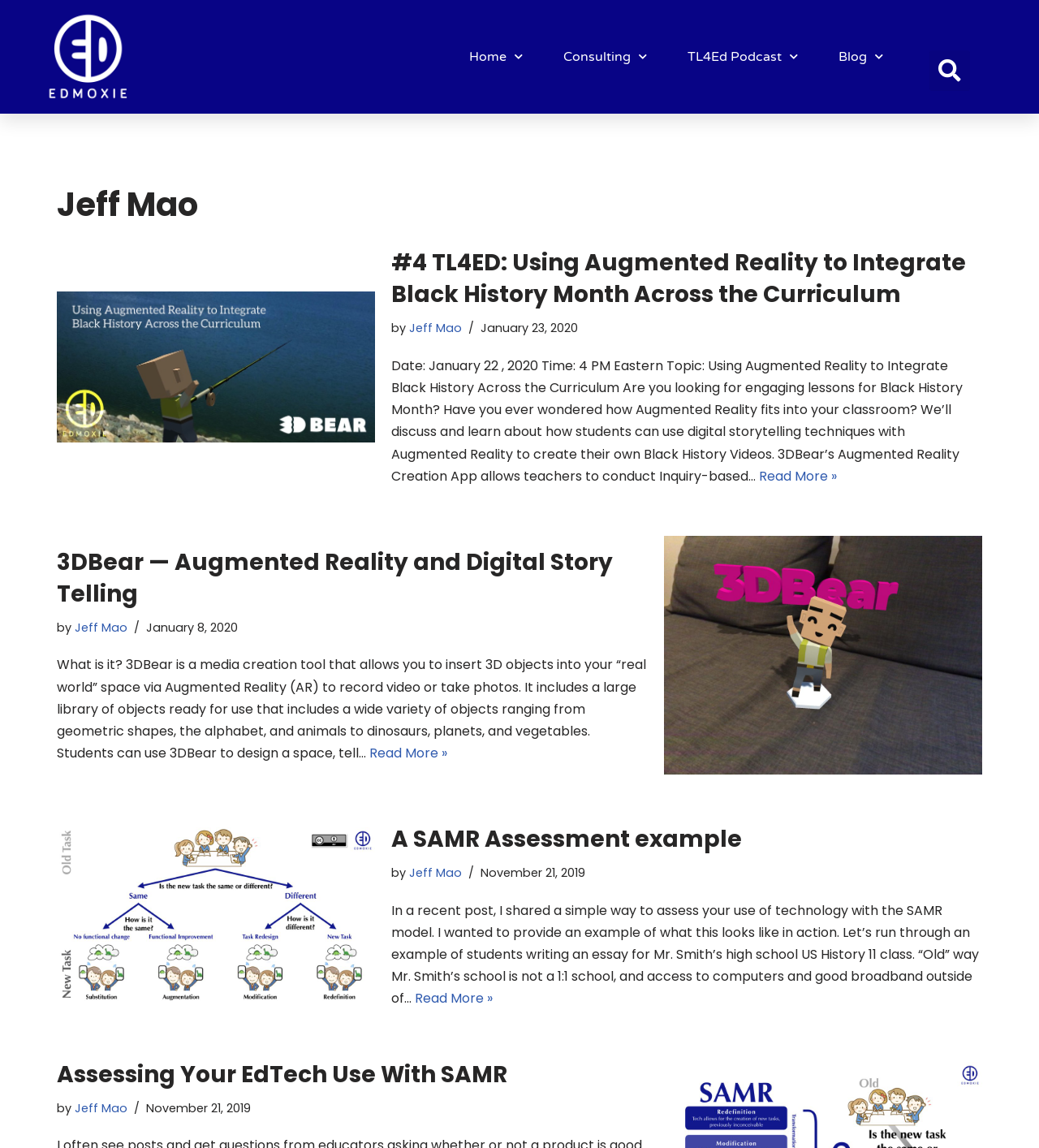What is the date of the third article?
Using the image as a reference, answer the question in detail.

I inspected the third article element [50] and found a time element [491] with the text 'November 21, 2019', which is the date of the third article.